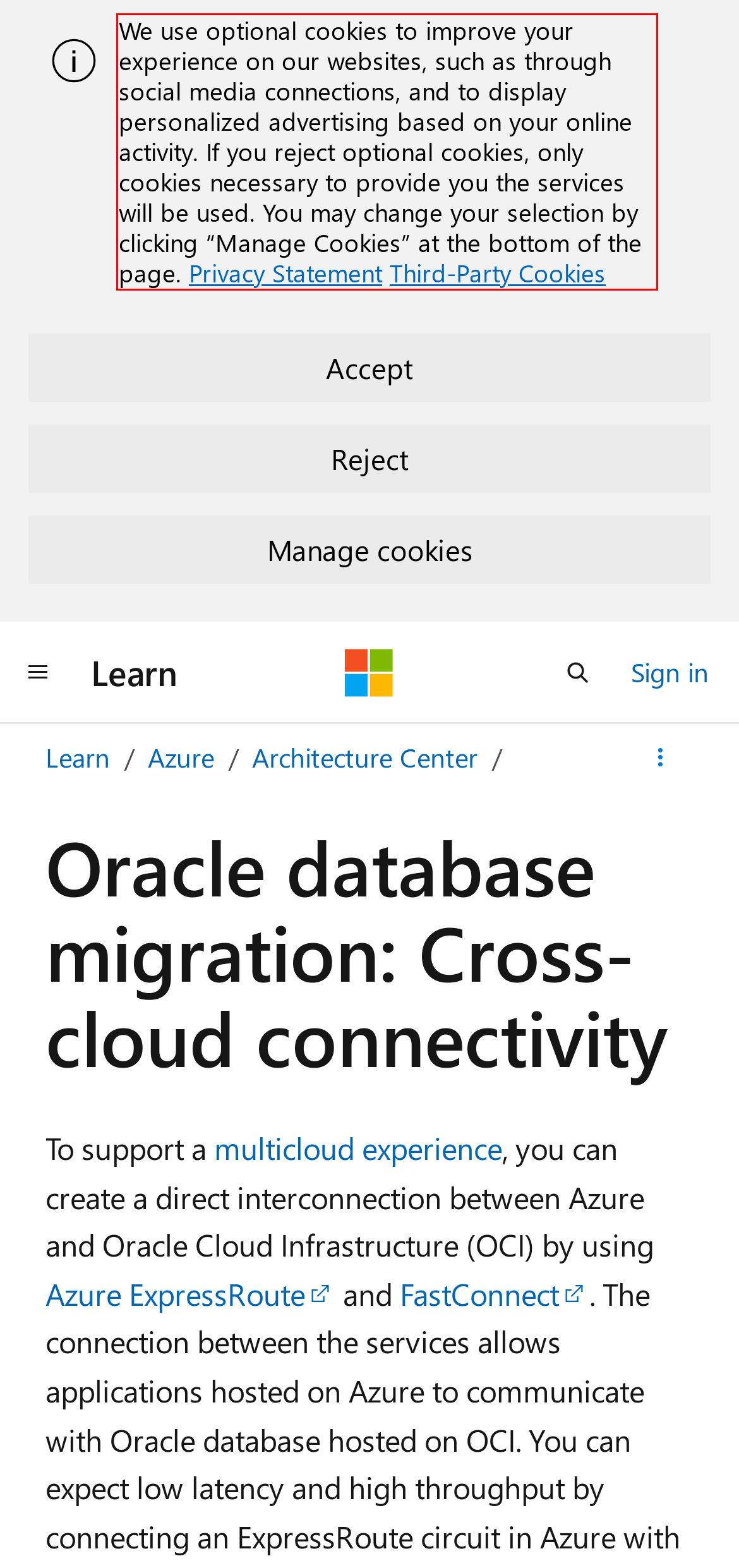Examine the screenshot of the webpage, locate the red bounding box, and generate the text contained within it.

We use optional cookies to improve your experience on our websites, such as through social media connections, and to display personalized advertising based on your online activity. If you reject optional cookies, only cookies necessary to provide you the services will be used. You may change your selection by clicking “Manage Cookies” at the bottom of the page. Privacy Statement Third-Party Cookies